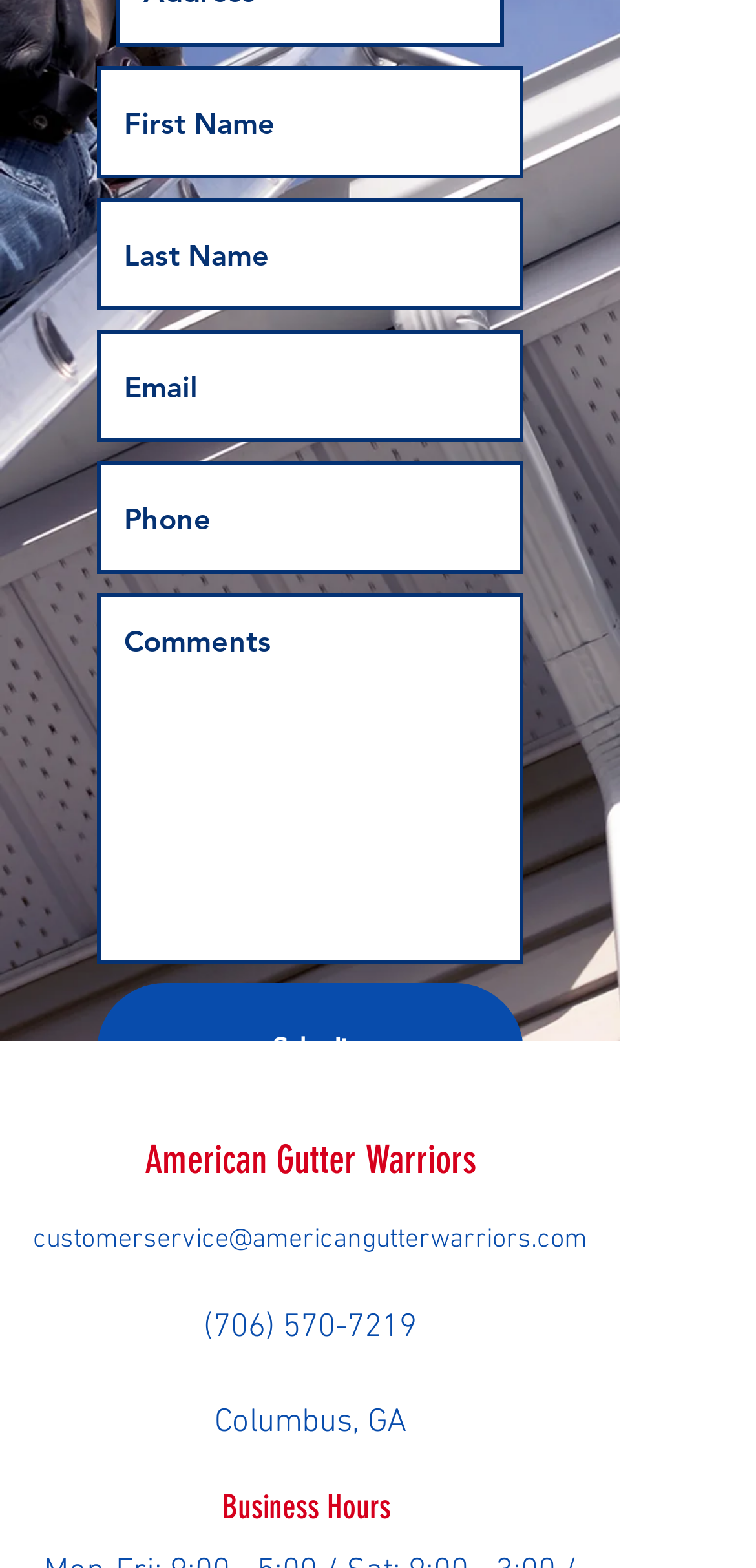Locate the bounding box coordinates for the element described below: "aria-label="Last Name" name="last-name" placeholder="Last Name"". The coordinates must be four float values between 0 and 1, formatted as [left, top, right, bottom].

[0.128, 0.127, 0.692, 0.198]